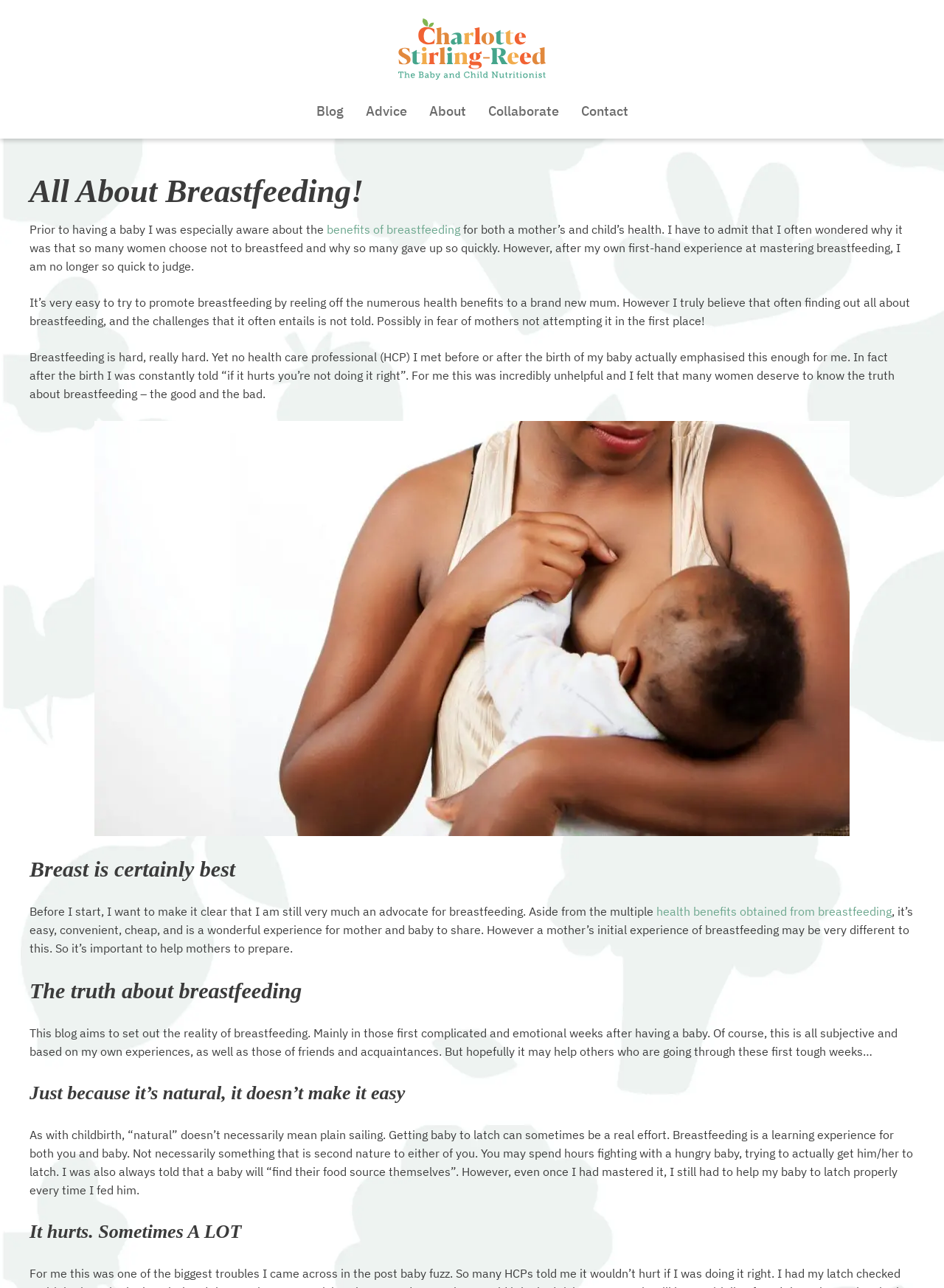Determine the bounding box coordinates for the area that should be clicked to carry out the following instruction: "Go to Blog page".

[0.335, 0.071, 0.364, 0.108]